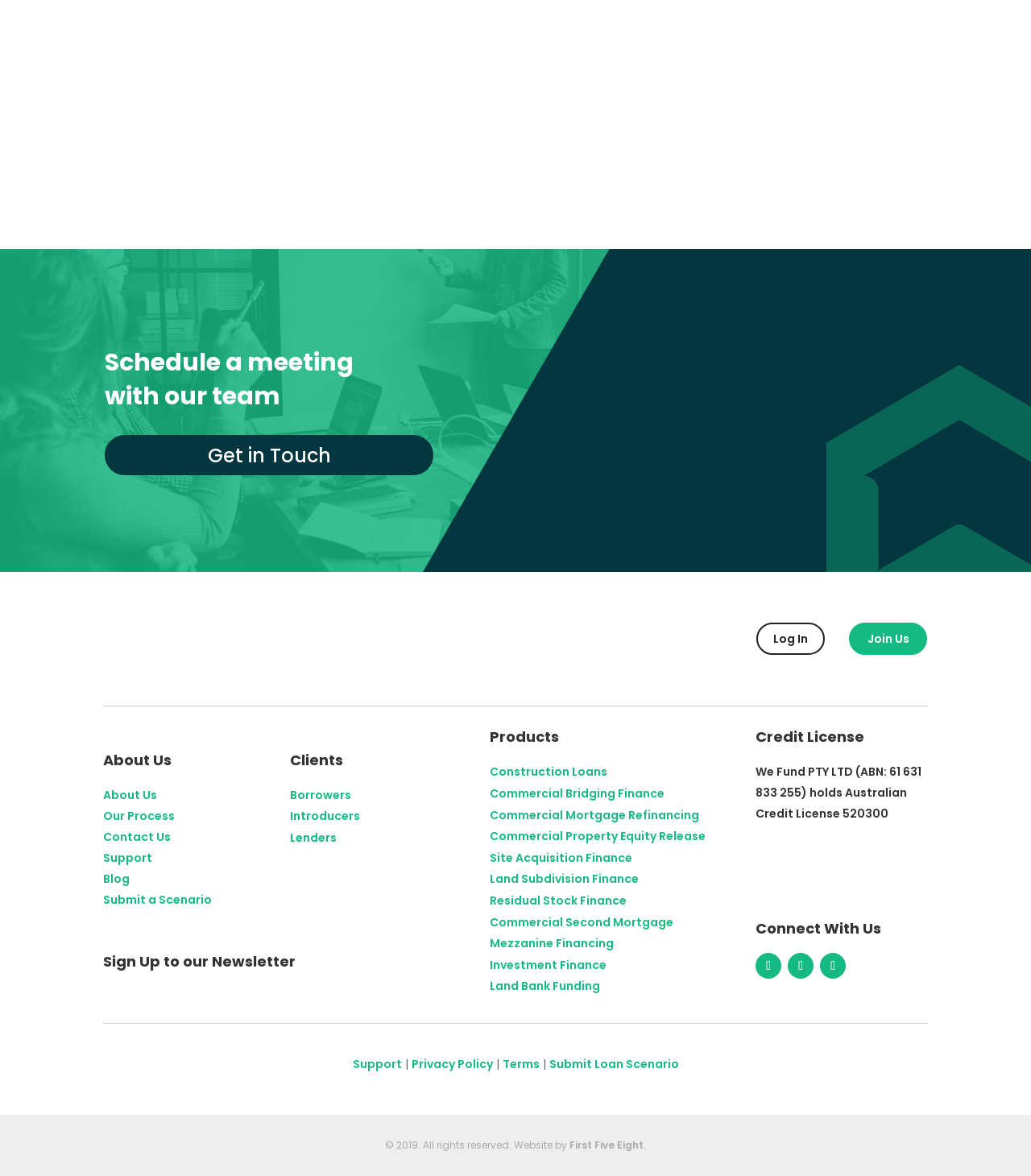Please identify the bounding box coordinates of where to click in order to follow the instruction: "Get in touch with the company".

[0.102, 0.37, 0.42, 0.404]